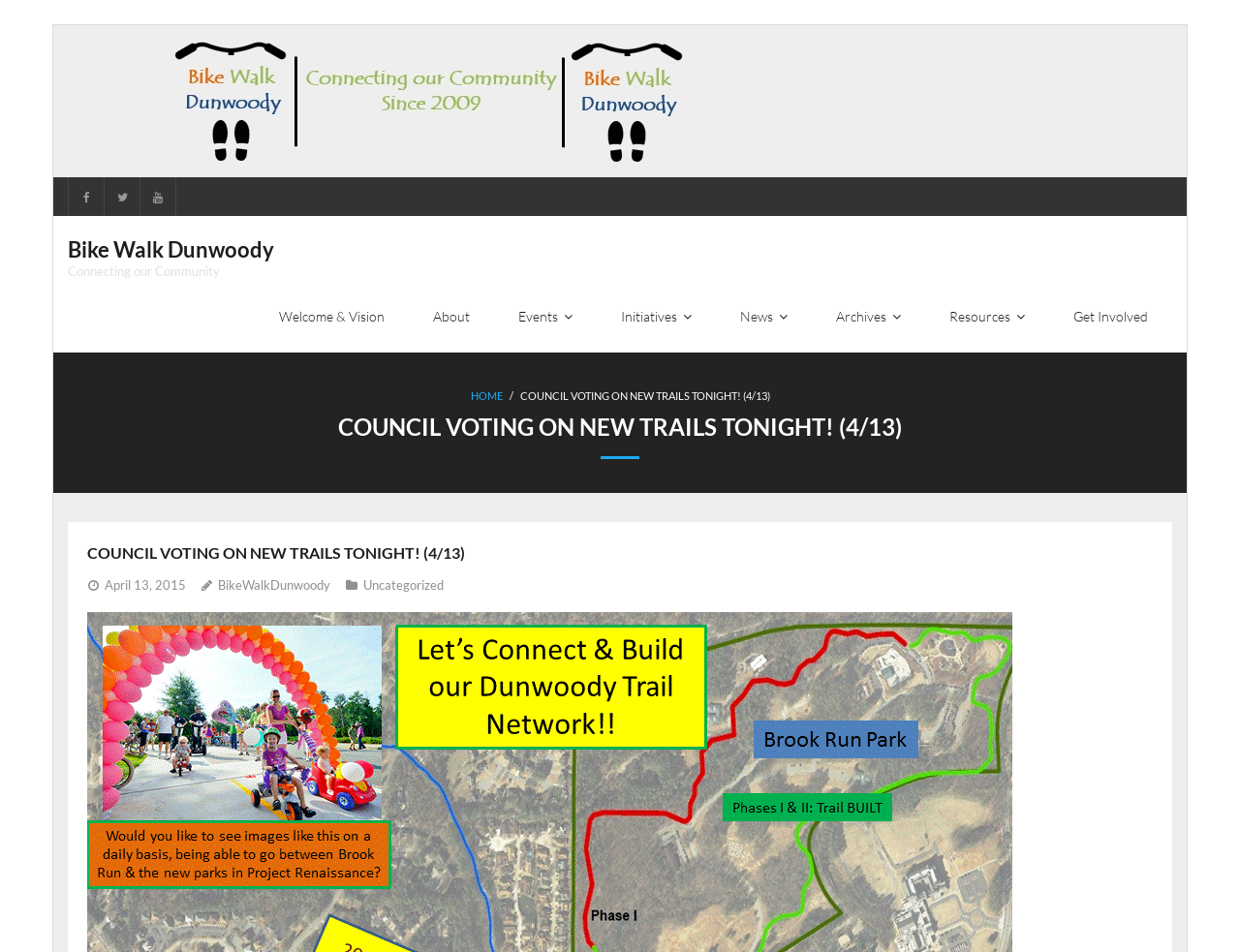Provide the bounding box coordinates of the section that needs to be clicked to accomplish the following instruction: "Check the 'Get Involved' section."

[0.846, 0.296, 0.945, 0.369]